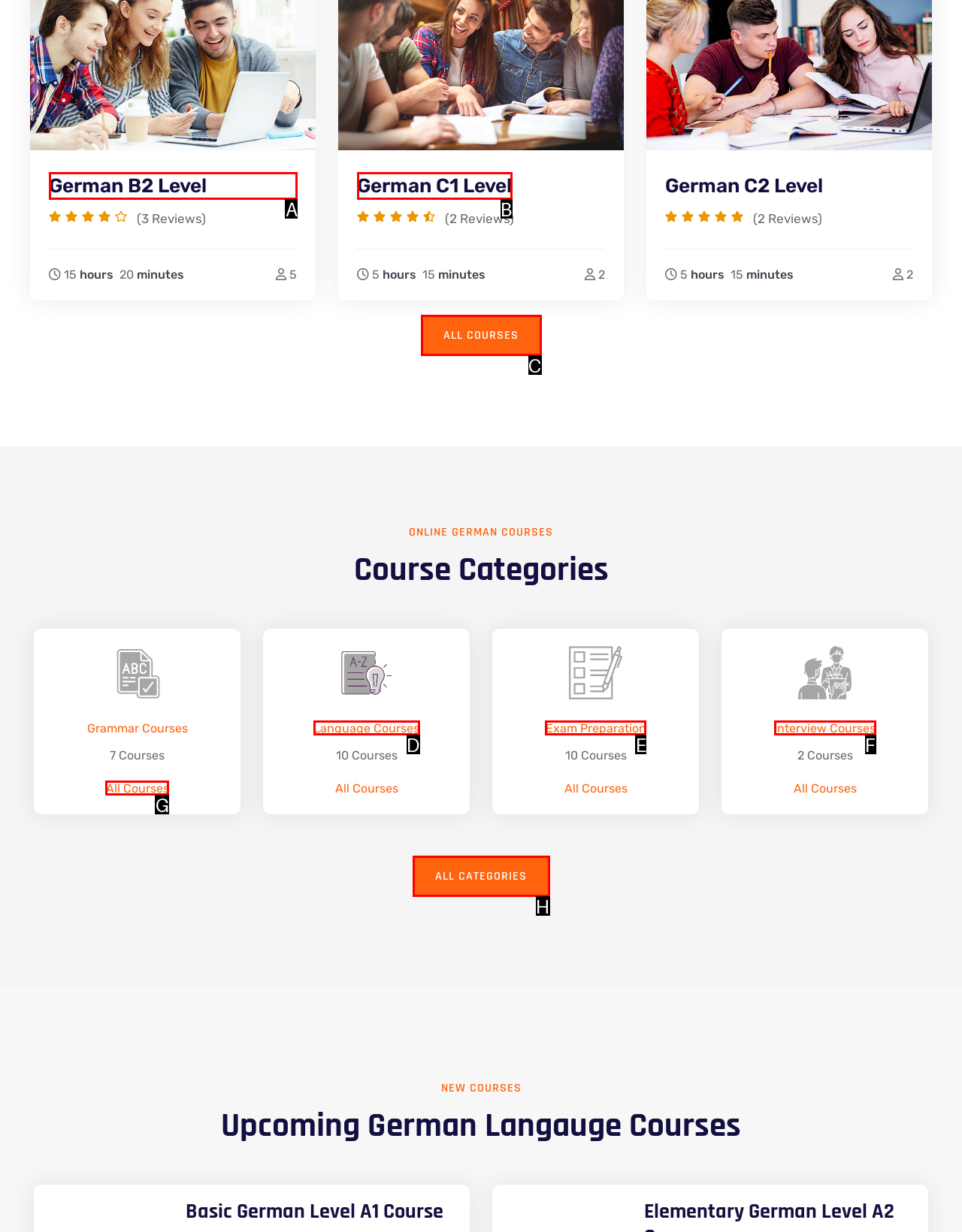Identify the letter of the UI element needed to carry out the task: go to home page
Reply with the letter of the chosen option.

None